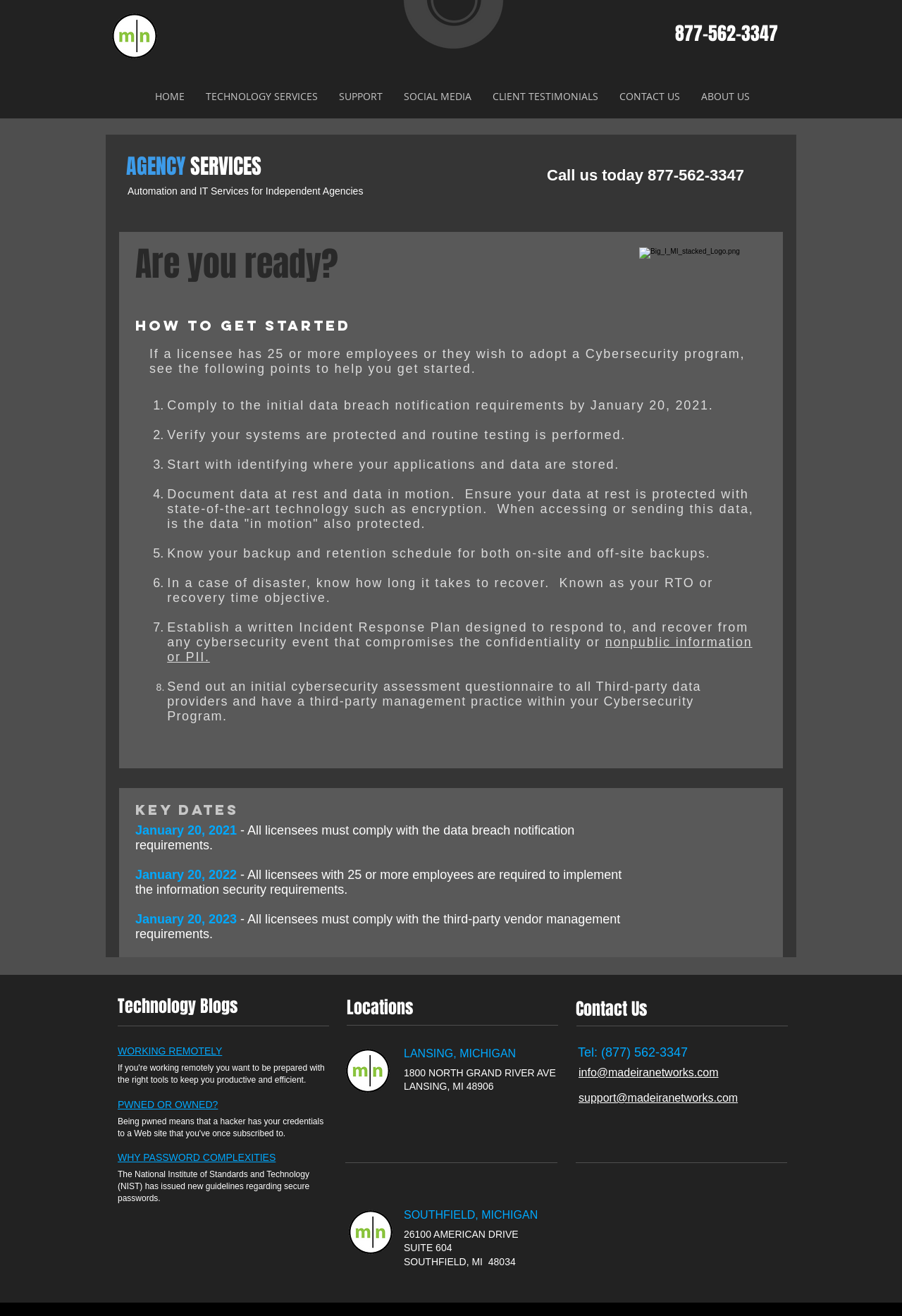Write an extensive caption that covers every aspect of the webpage.

The webpage is about MI Insurance Security Act, specifically focusing on cybersecurity and IT services for independent agencies. At the top, there is a logo and a heading "Madeira Networks" with a link to the website. Below it, there is a heading "solid computing from the ground up" with a link to the same phrase.

On the top-right side, there is a phone number "877-562-3347" with a heading above it. Below the phone number, there is a navigation menu with links to "HOME", "TECHNOLOGY SERVICES", "SUPPORT", "SOCIAL MEDIA", "CLIENT TESTIMONIALS", "CONTACT US", and "ABOUT US".

The main content of the webpage is divided into several sections. The first section has a heading "AGENCY SERVICES" and a subheading "Automation and IT Services for Independent Agencies". Below it, there is a call-to-action "Call us today 877-562-3347" and a brief description of the services offered.

The next section has a heading "Are you ready?" and an image of a logo. Below it, there is a heading "How to get started" and a list of steps to comply with the initial data breach notification requirements. The list includes seven points with detailed descriptions and a link to "nonpublic information or PII".

Following the list, there is a section with a heading "key dates" that lists three important dates with corresponding descriptions. Below it, there is a section with a heading "Technology Blogs" and links to three blog posts. Next to it, there is a section with a heading "Locations" that lists two locations with addresses and a logo.

At the bottom of the webpage, there is a section with a heading "Contact Us" that includes a phone number, two email addresses, and a link to the contact page.